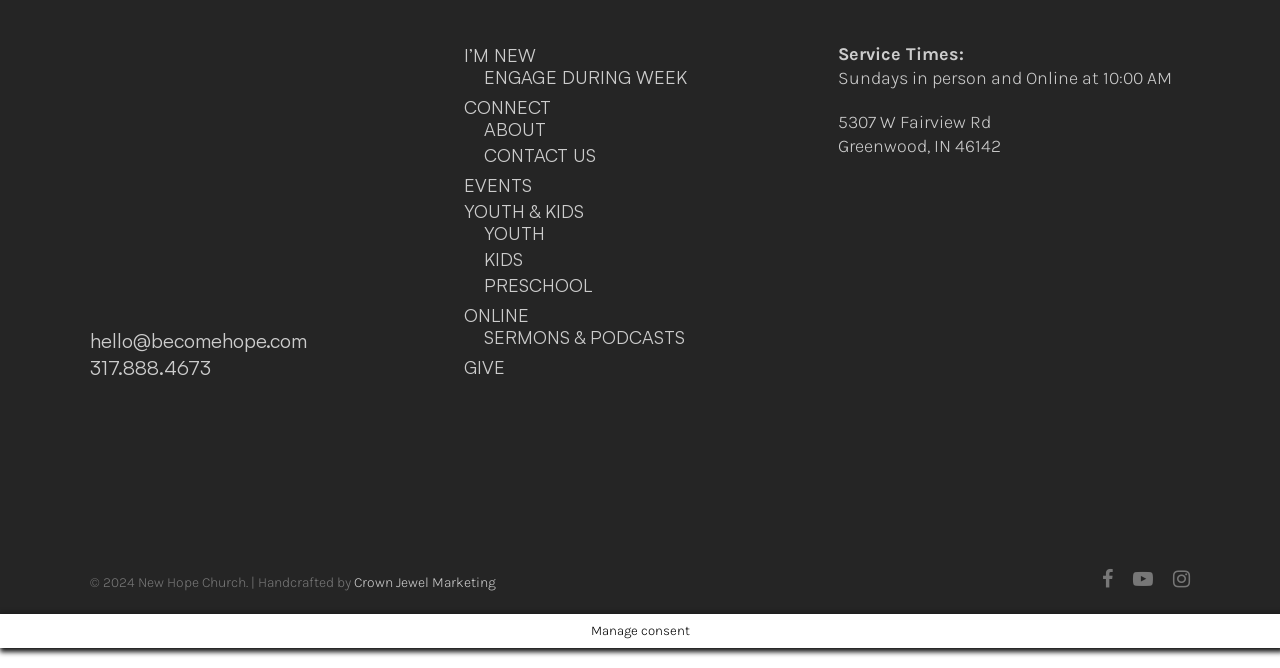Please provide a comprehensive answer to the question below using the information from the image: What social media platforms does the church have?

The social media links are located at the bottom of the webpage, and they include links to the church's facebook, youtube, and instagram profiles.